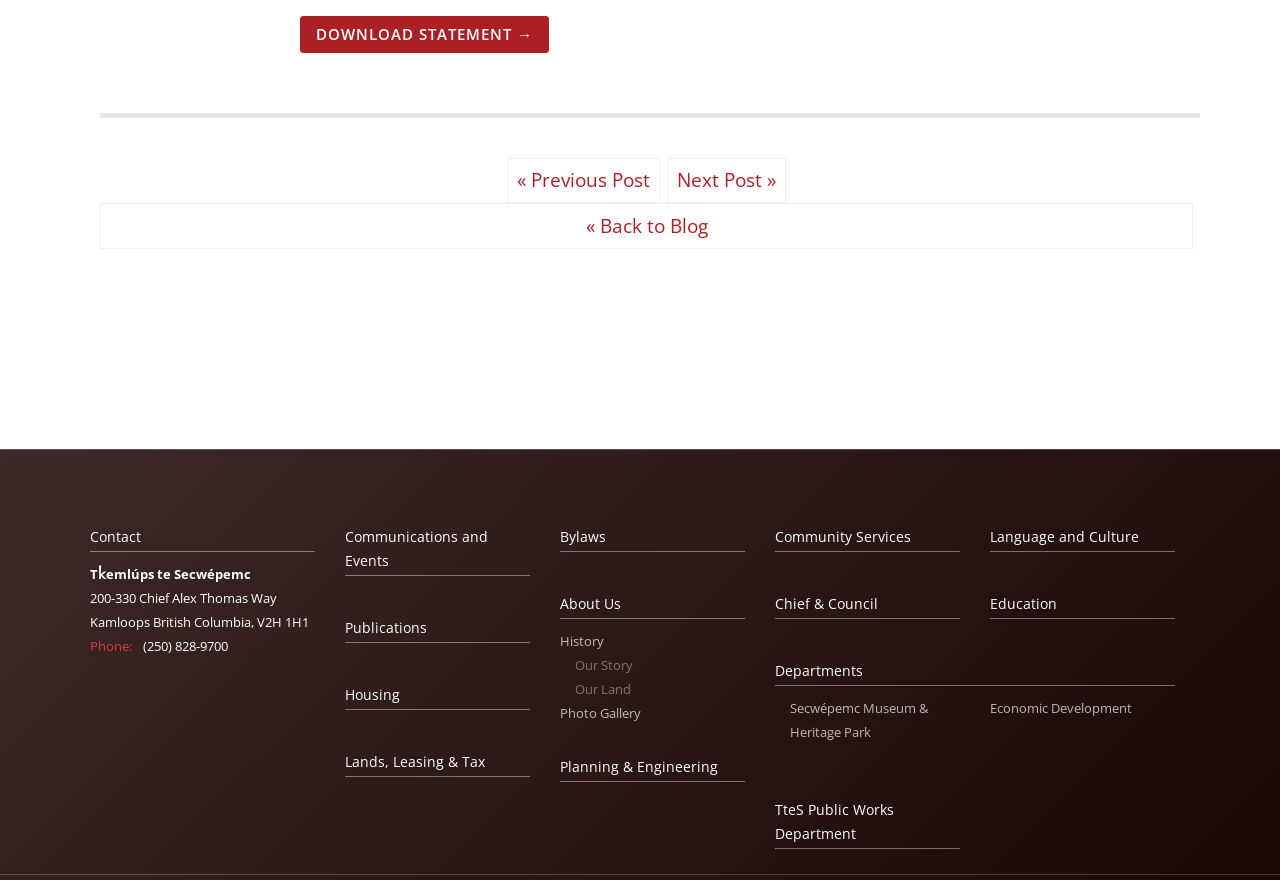Please specify the bounding box coordinates for the clickable region that will help you carry out the instruction: "Click on the 'Facebook-f' social media link".

None